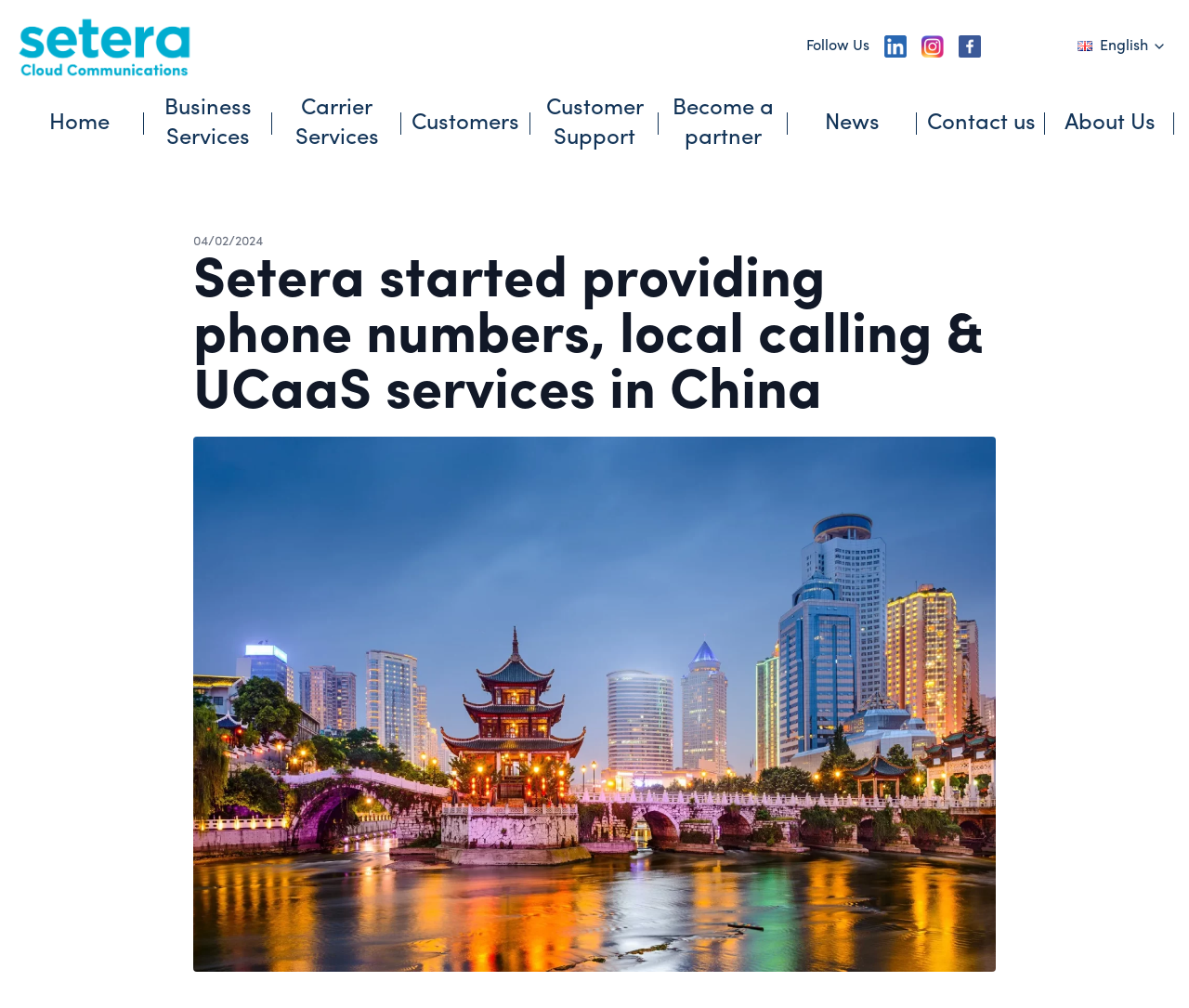Please identify the webpage's heading and generate its text content.

Setera started providing phone numbers, local calling & UCaaS services in China